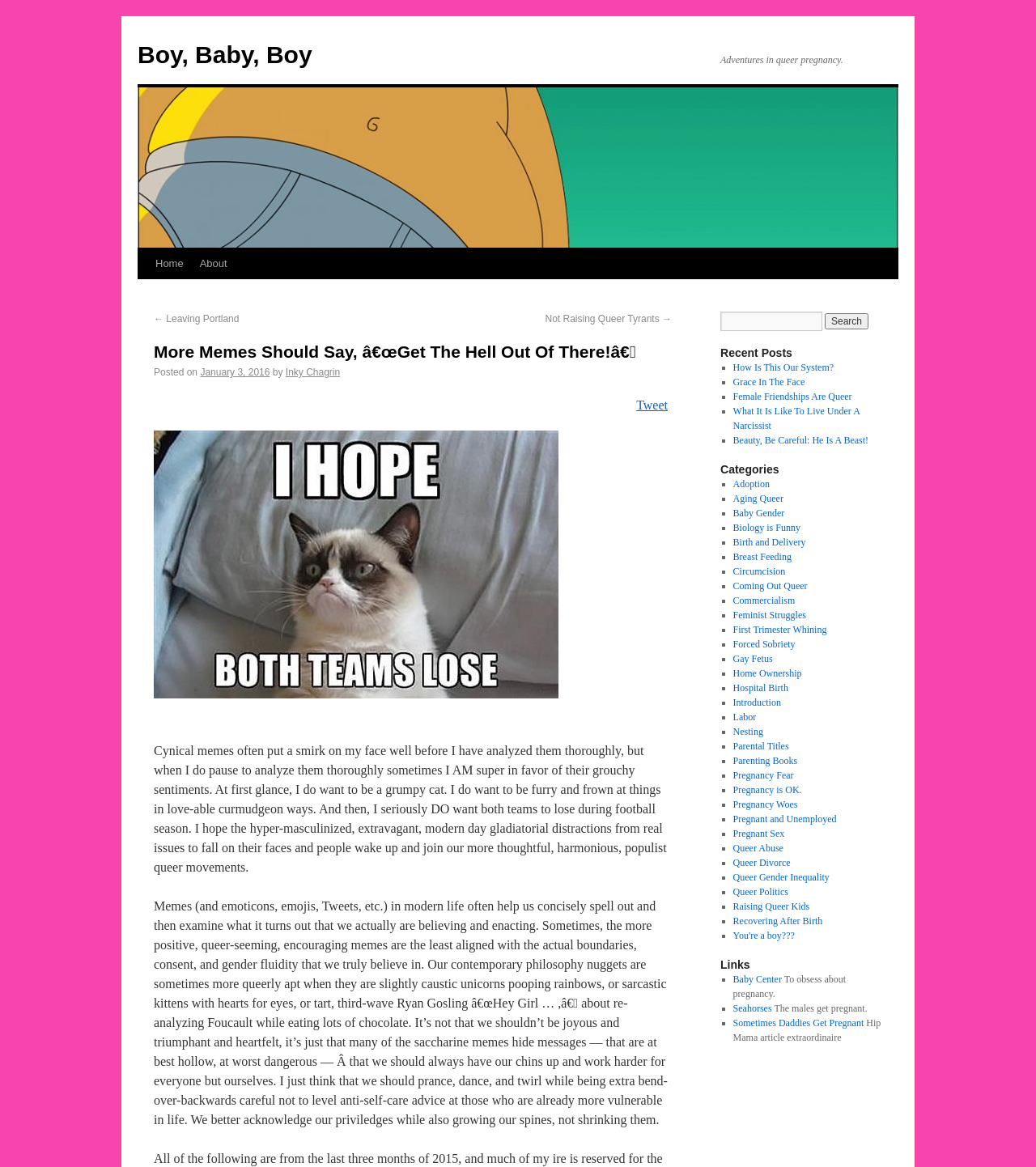Determine the bounding box for the described HTML element: "Parental Titles". Ensure the coordinates are four float numbers between 0 and 1 in the format [left, top, right, bottom].

[0.707, 0.635, 0.761, 0.644]